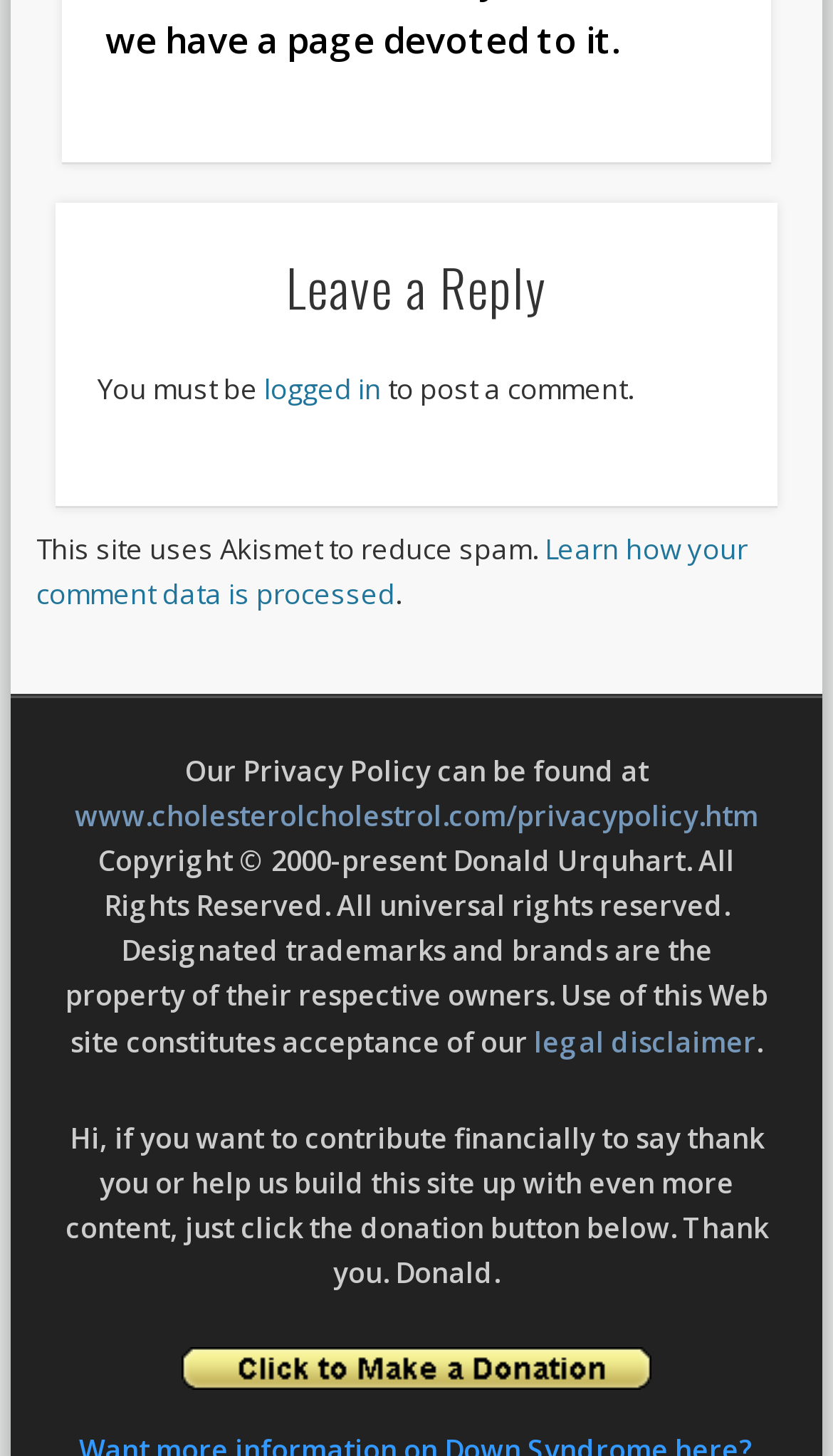Can you find the bounding box coordinates for the UI element given this description: "www.cholesterolcholestrol.com/privacypolicy.htm"? Provide the coordinates as four float numbers between 0 and 1: [left, top, right, bottom].

[0.09, 0.547, 0.91, 0.574]